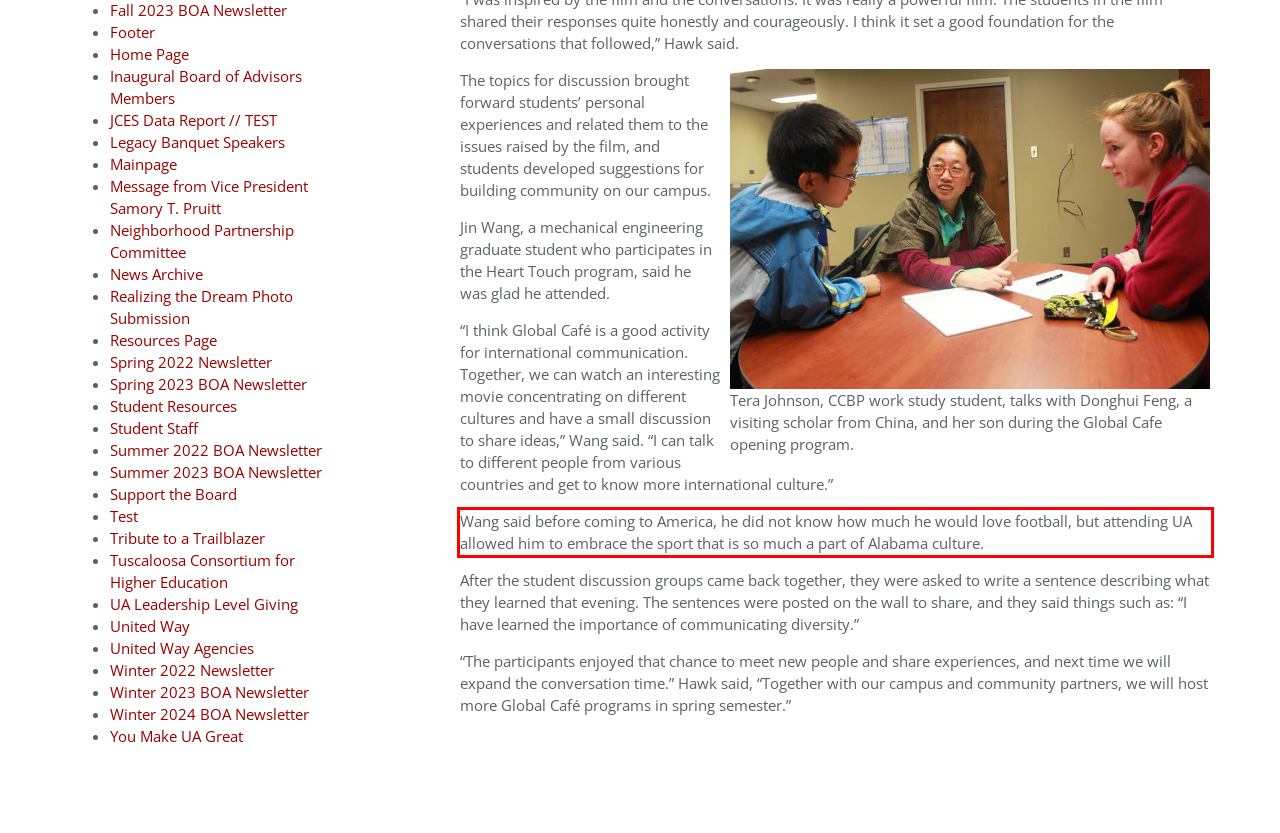Perform OCR on the text inside the red-bordered box in the provided screenshot and output the content.

Wang said before coming to America, he did not know how much he would love football, but attending UA allowed him to embrace the sport that is so much a part of Alabama culture.